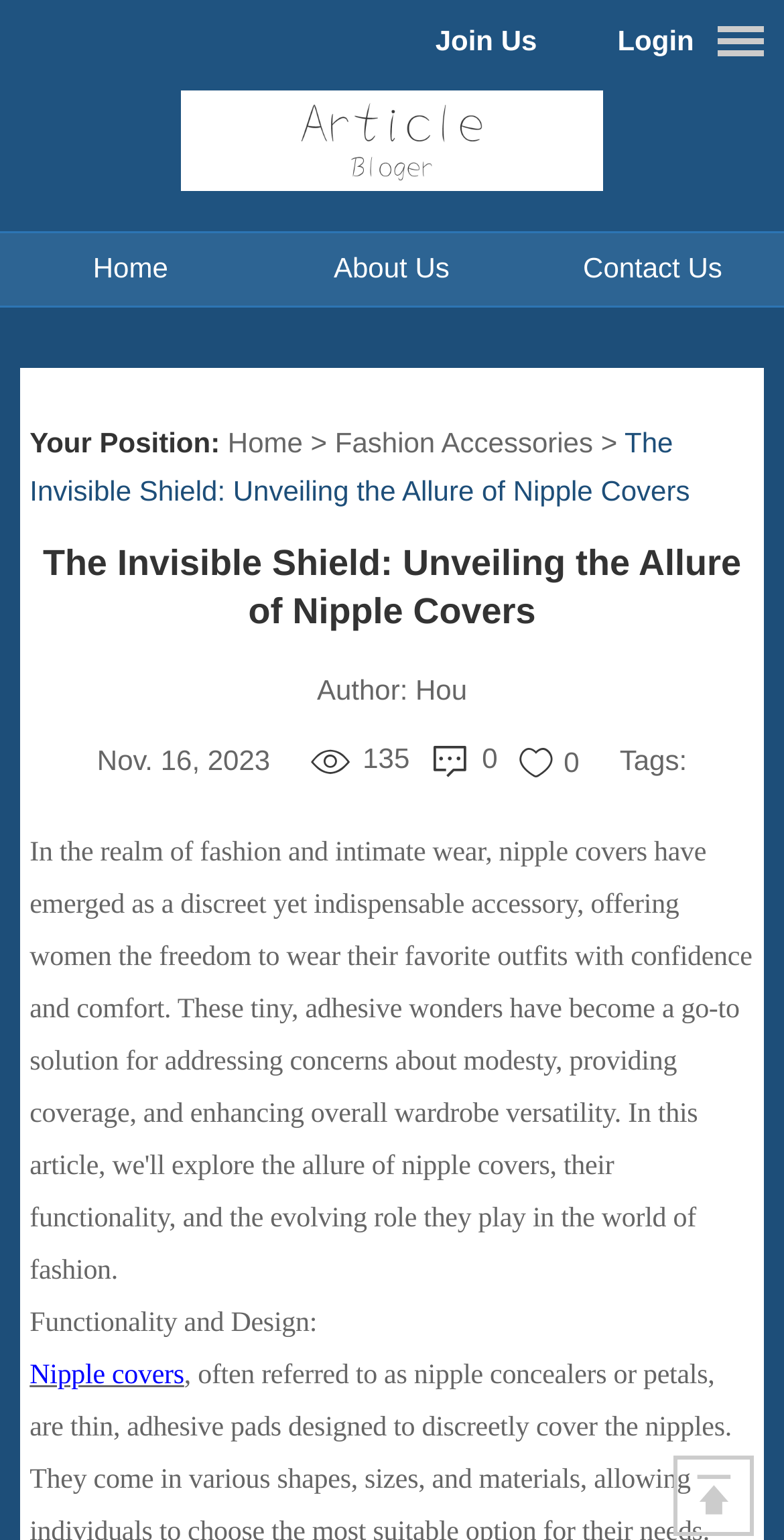Please identify the bounding box coordinates of the element's region that needs to be clicked to fulfill the following instruction: "learn about nipple covers". The bounding box coordinates should consist of four float numbers between 0 and 1, i.e., [left, top, right, bottom].

[0.038, 0.881, 0.235, 0.902]